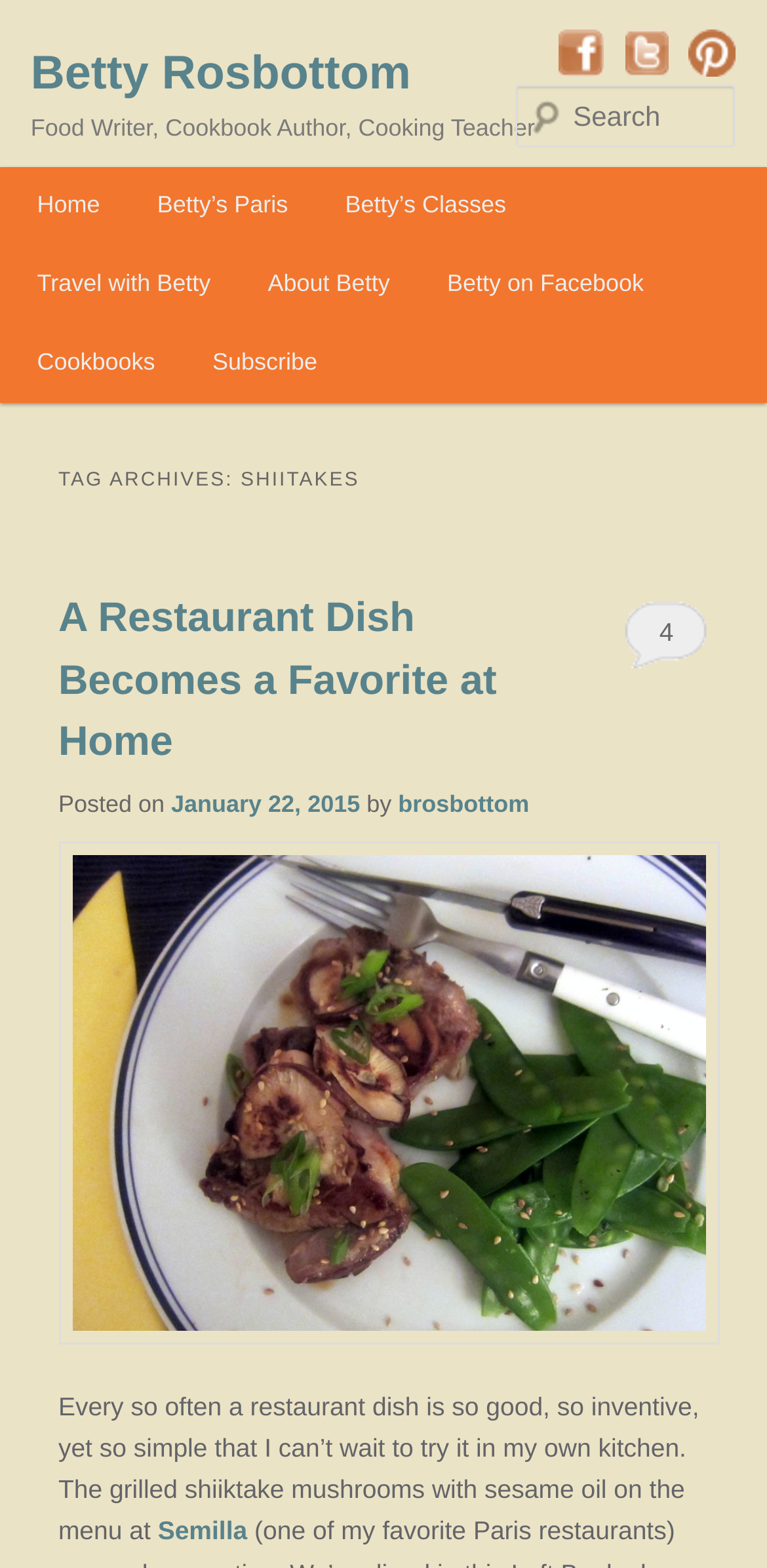From the webpage screenshot, identify the region described by parent_node: Search. Provide the bounding box coordinates as (top-left x, top-left y, bottom-right x, bottom-right y), with each value being a floating point number between 0 and 1.

[0.814, 0.025, 0.871, 0.044]